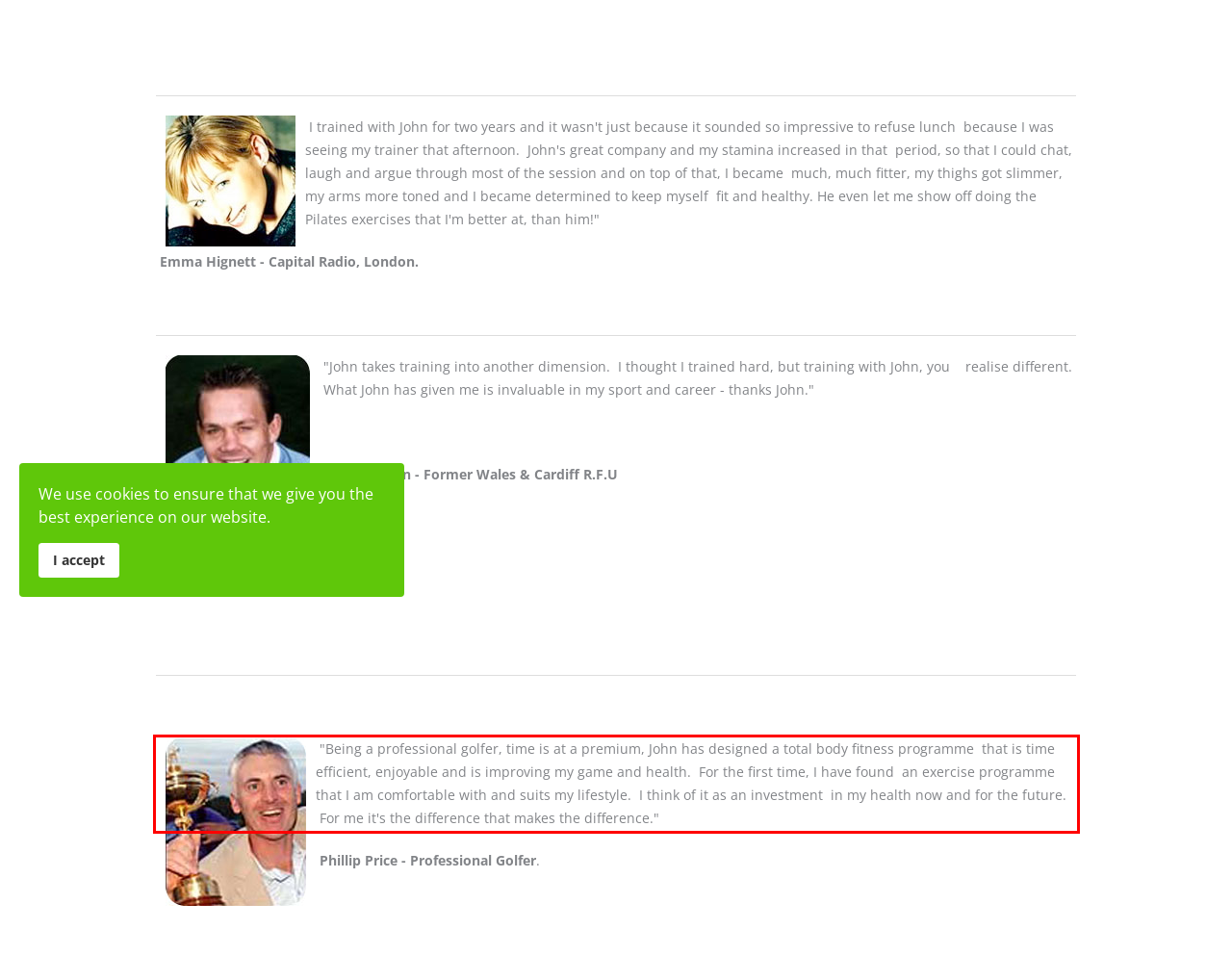There is a UI element on the webpage screenshot marked by a red bounding box. Extract and generate the text content from within this red box.

"Being a professional golfer, time is at a premium, John has designed a total body fitness programme that is time efficient, enjoyable and is improving my game and health. For the first time, I have found an exercise programme that I am comfortable with and suits my lifestyle. I think of it as an investment in my health now and for the future. For me it's the difference that makes the difference."